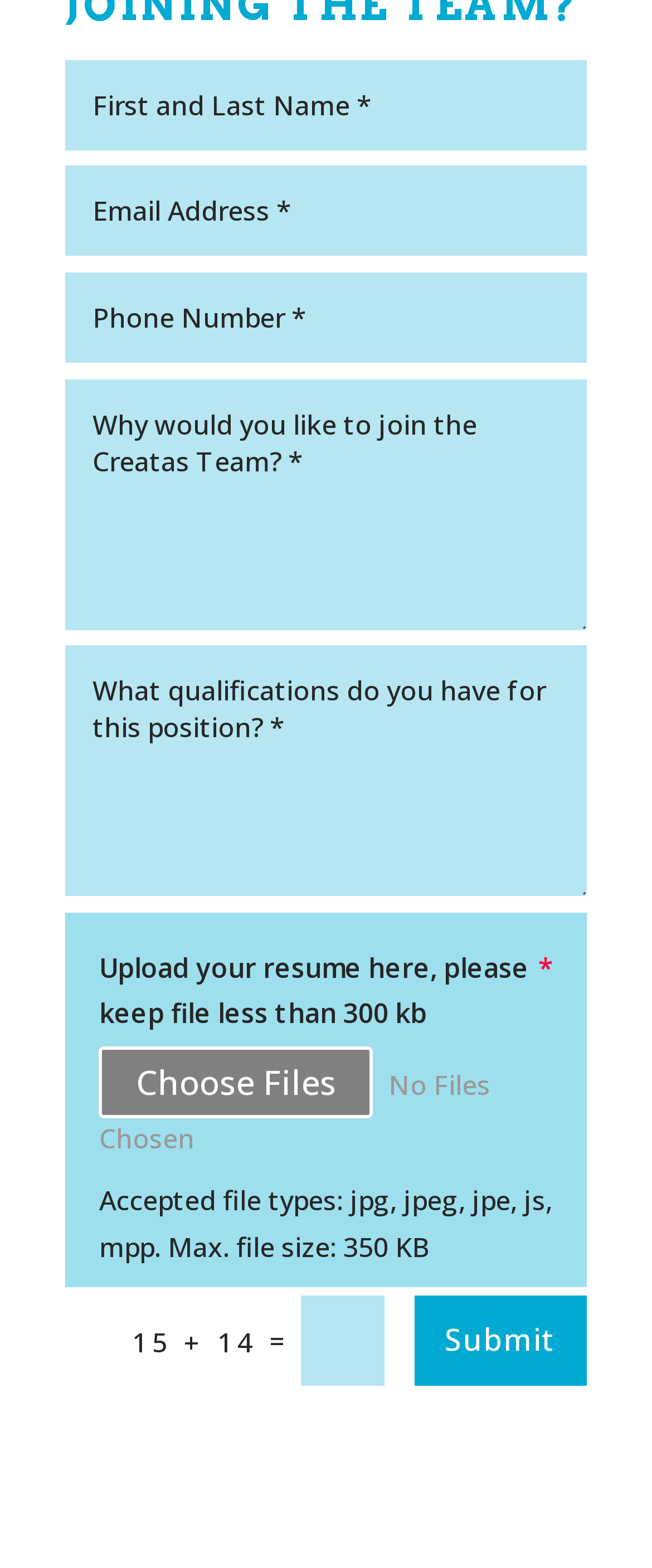Identify the bounding box coordinates of the region that should be clicked to execute the following instruction: "Upload your resume".

[0.208, 0.676, 0.516, 0.705]